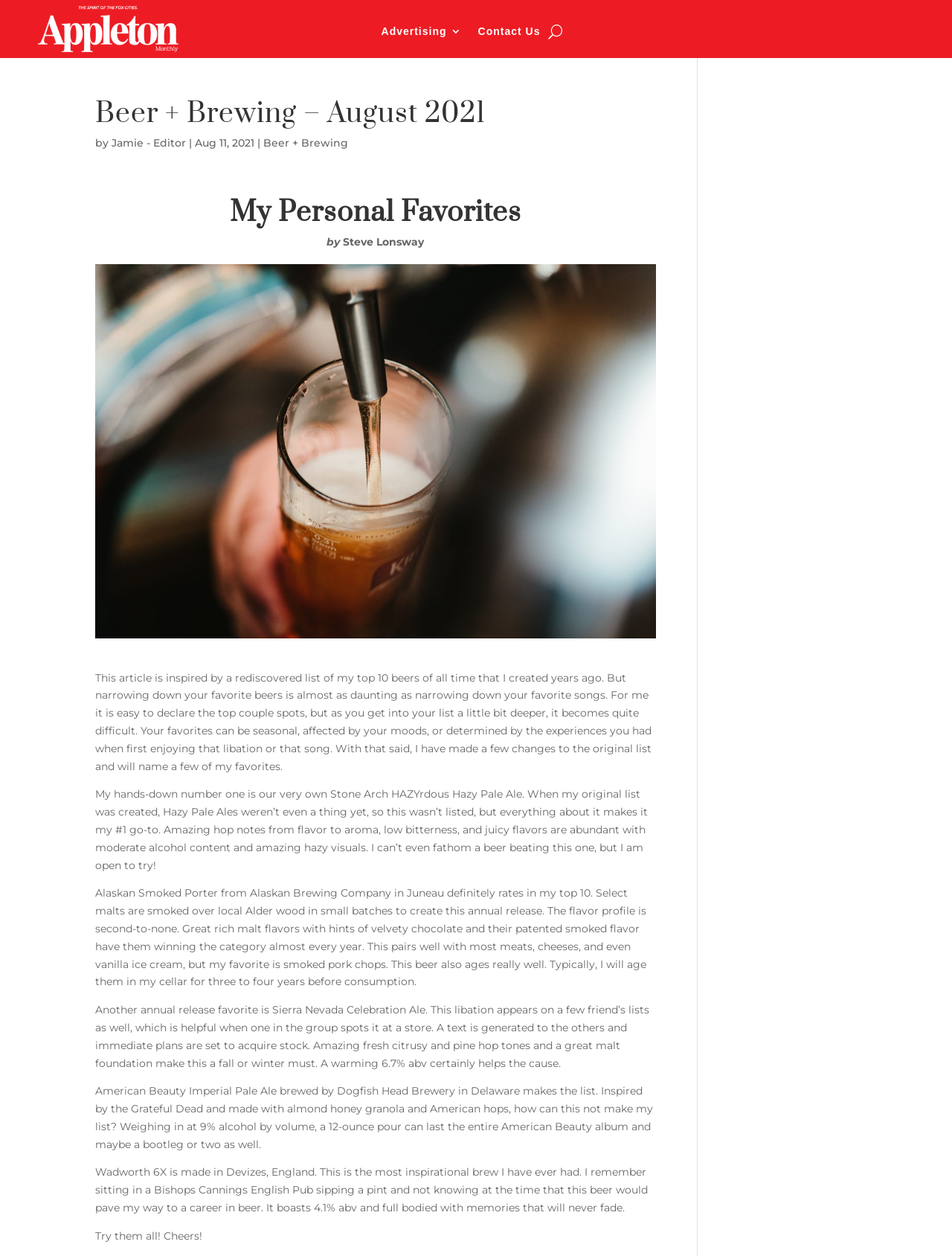Detail the webpage's structure and highlights in your description.

The webpage is about a magazine article titled "Beer + Brewing – August 2021" from Appleton Monthly Magazine. At the top, there is a small image and a link on the left side, followed by a heading with the title of the article. Below the heading, there is a byline with the author's name, "Jamie - Editor", and the date "Aug 11, 2021". 

On the right side of the top section, there are three links: "Advertising 3", "Contact Us", and a button with the letter "U". 

The main content of the article is divided into two sections. The first section is titled "My Personal Favorites" and features a large image. The author, Steve Lonsway, introduces the article, explaining that it's about his favorite beers. 

The second section is a list of the author's favorite beers, each described in a separate paragraph. The list includes Stone Arch HAZYrdous Hazy Pale Ale, Alaskan Smoked Porter, Sierra Nevada Celebration Ale, American Beauty Imperial Pale Ale, and Wadworth 6X. Each paragraph provides a detailed description of the beer, including its flavor profile, ingredients, and the author's personal experience with it. The article concludes with a call to action, encouraging readers to try all the beers mentioned.